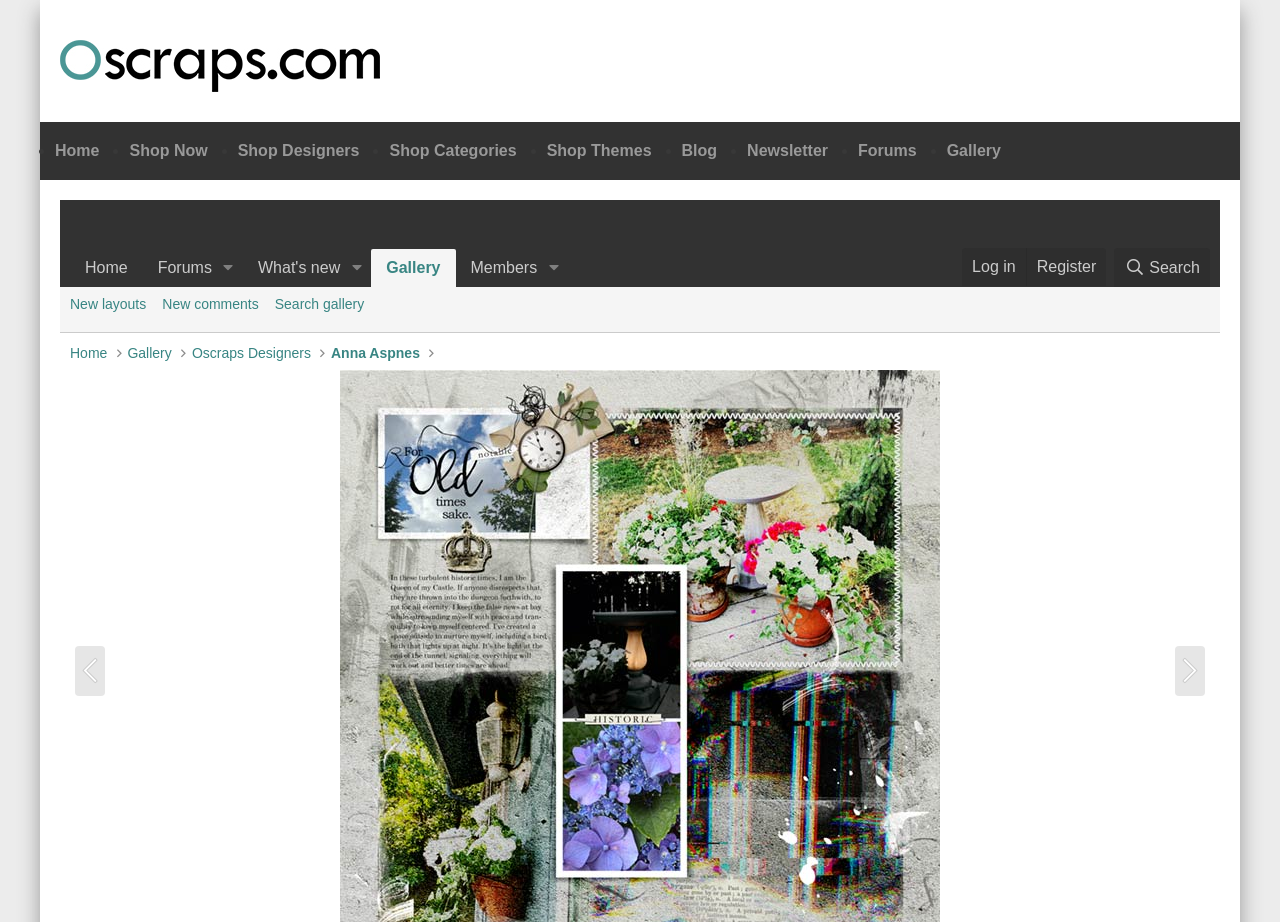Identify the bounding box coordinates of the area you need to click to perform the following instruction: "Log in to the website".

[0.752, 0.269, 0.801, 0.31]